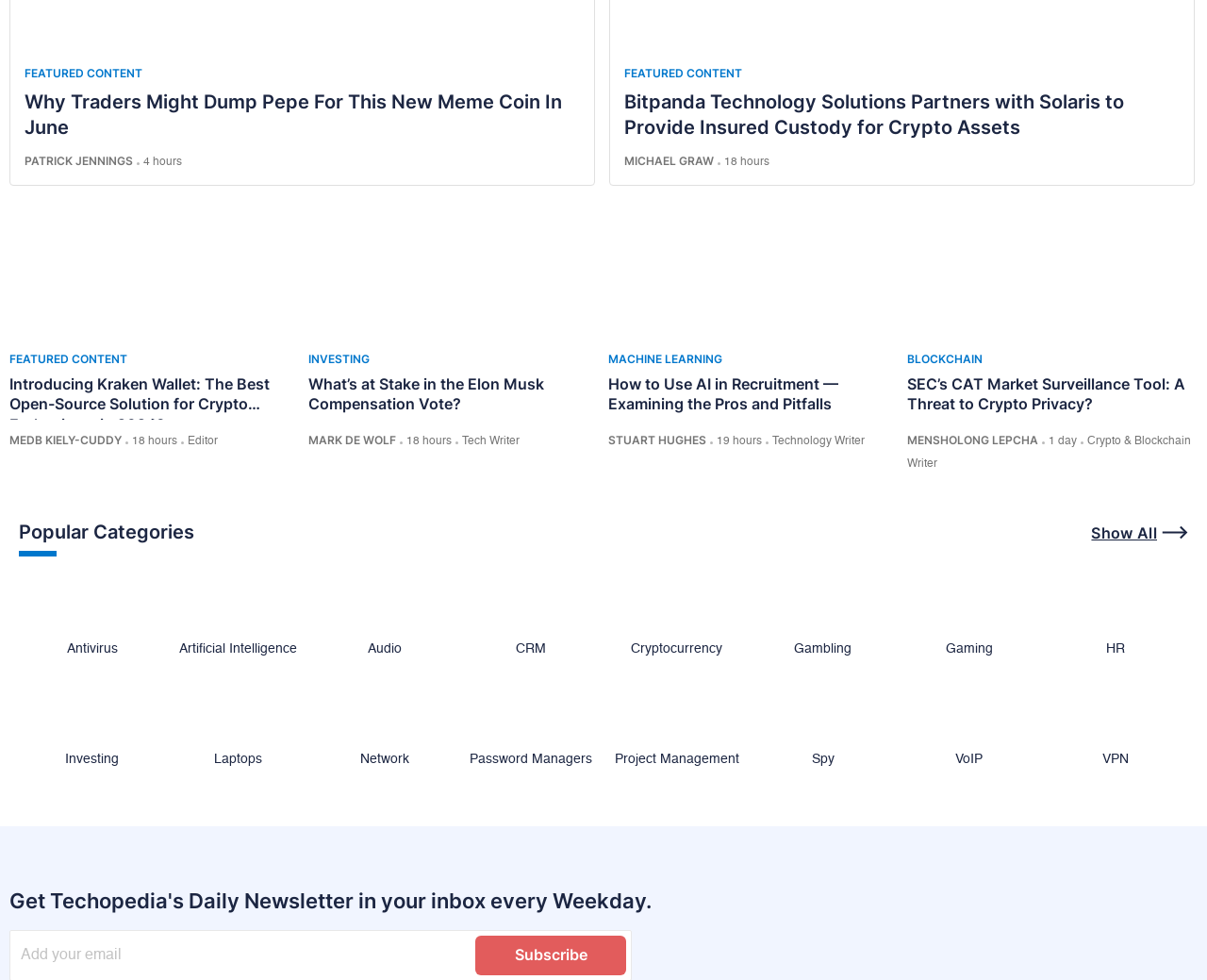What is the category of the article 'Why Traders Might Dump Pepe For This New Meme Coin In June'?
Relying on the image, give a concise answer in one word or a brief phrase.

Cryptocurrency